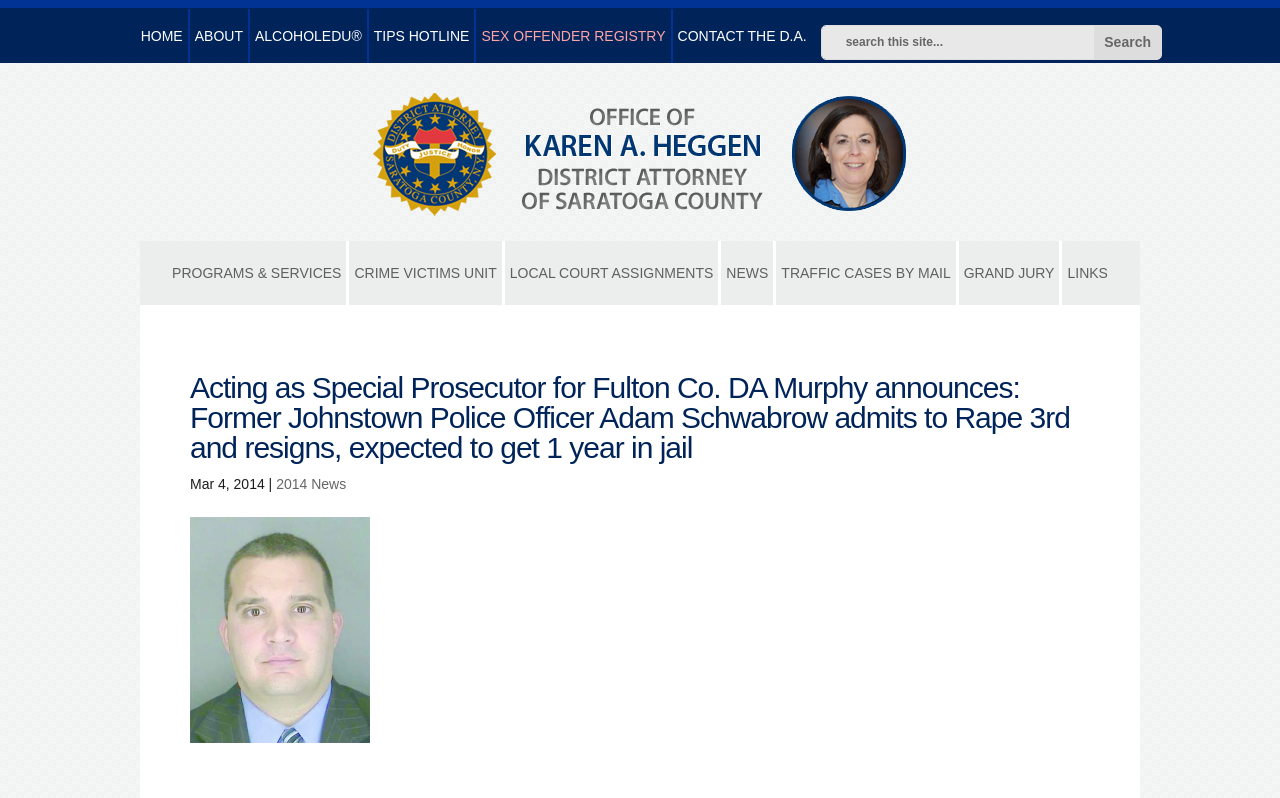Determine the bounding box coordinates of the clickable region to follow the instruction: "visit sex offender registry".

[0.376, 0.036, 0.52, 0.054]